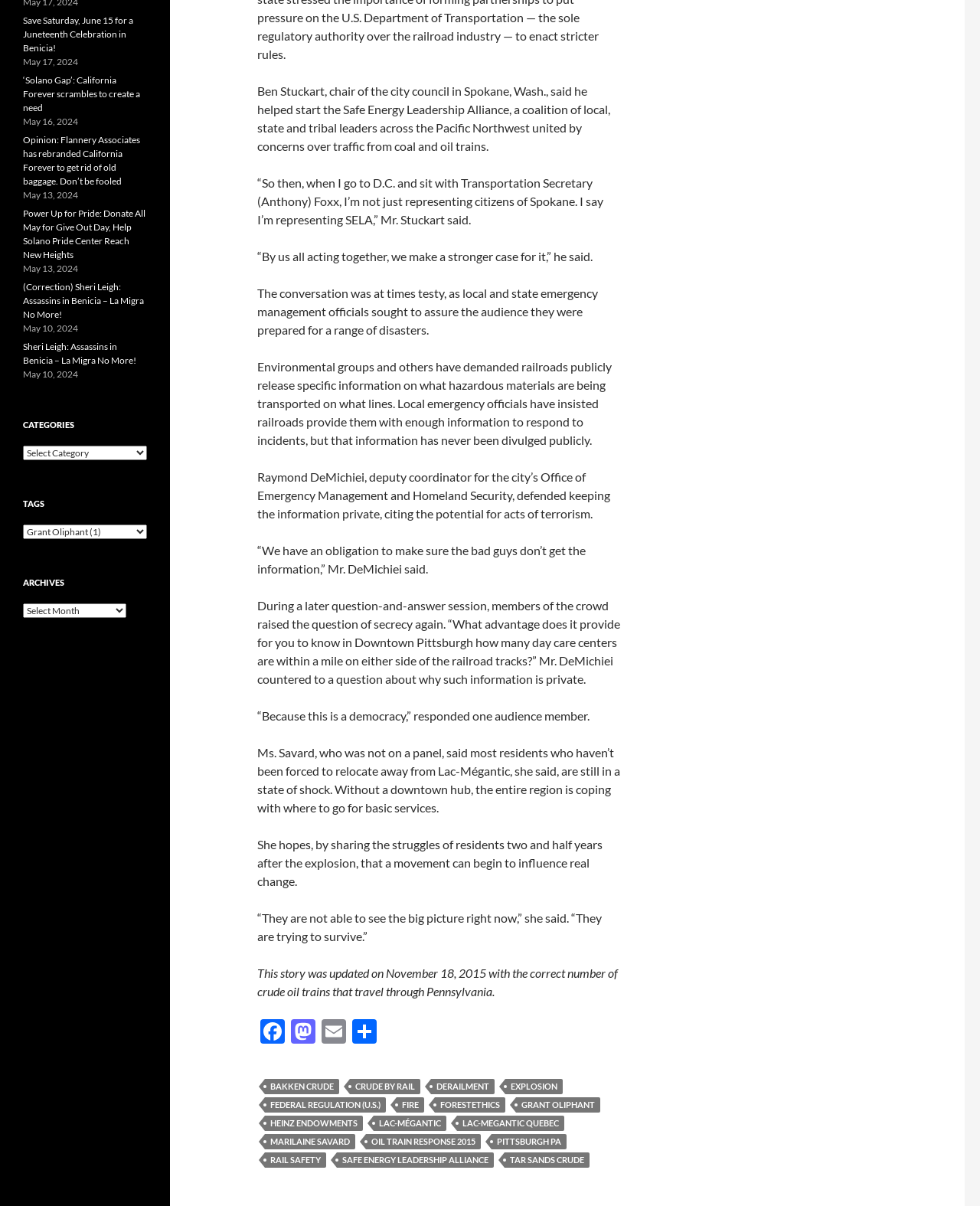Could you determine the bounding box coordinates of the clickable element to complete the instruction: "Click on the 'BAKKEN CRUDE' link"? Provide the coordinates as four float numbers between 0 and 1, i.e., [left, top, right, bottom].

[0.27, 0.895, 0.346, 0.907]